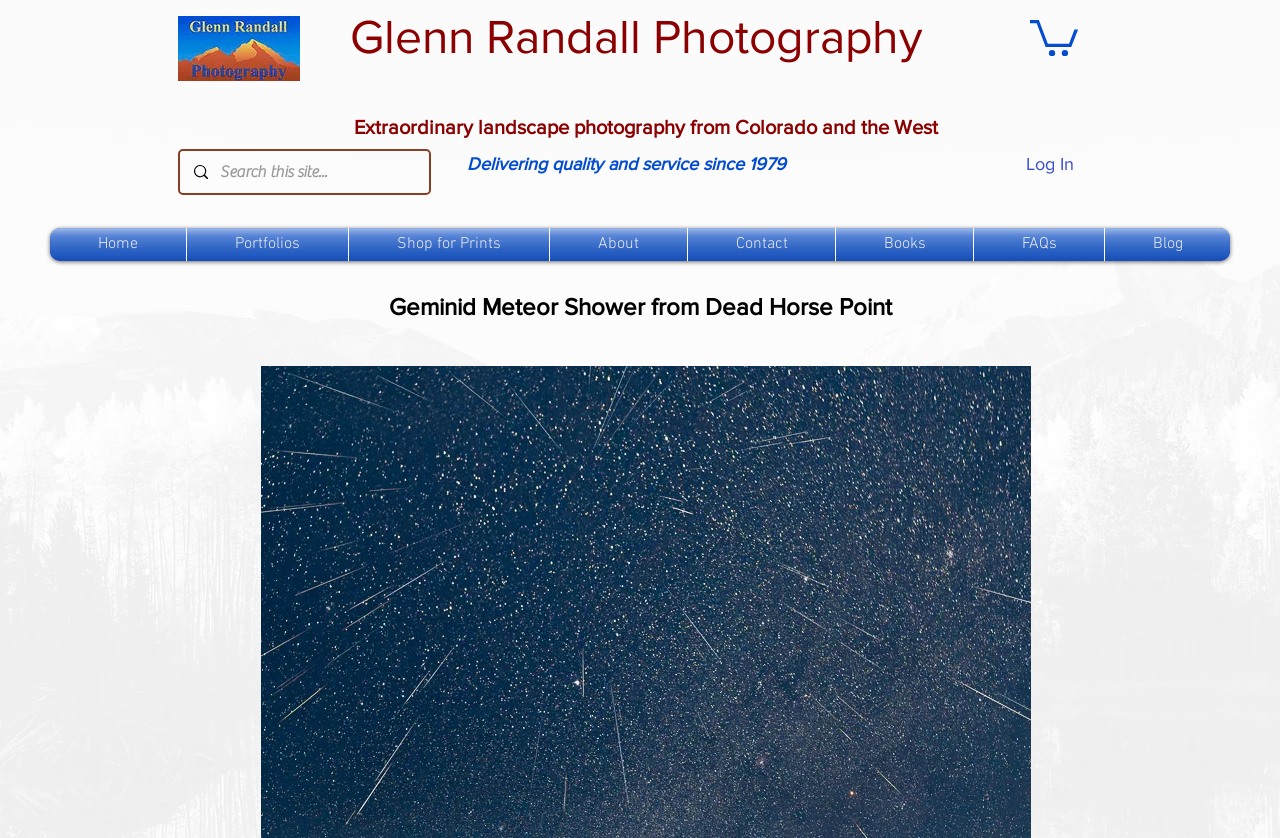Please provide the bounding box coordinates for the element that needs to be clicked to perform the following instruction: "Log In". The coordinates should be given as four float numbers between 0 and 1, i.e., [left, top, right, bottom].

[0.791, 0.174, 0.85, 0.219]